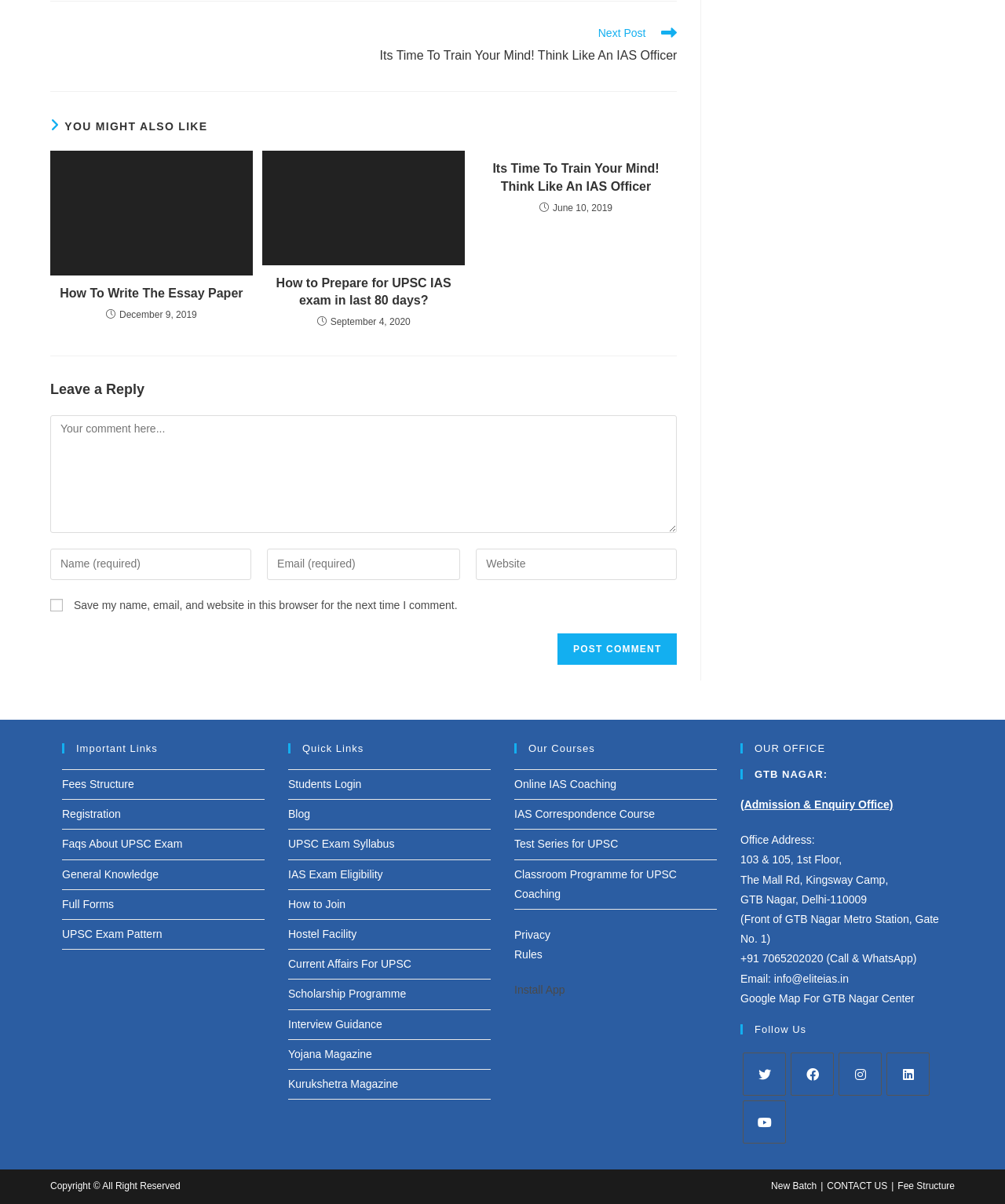What is the purpose of the textbox with the label 'Enter your name or username to comment'?
Use the screenshot to answer the question with a single word or phrase.

To enter name or username to comment